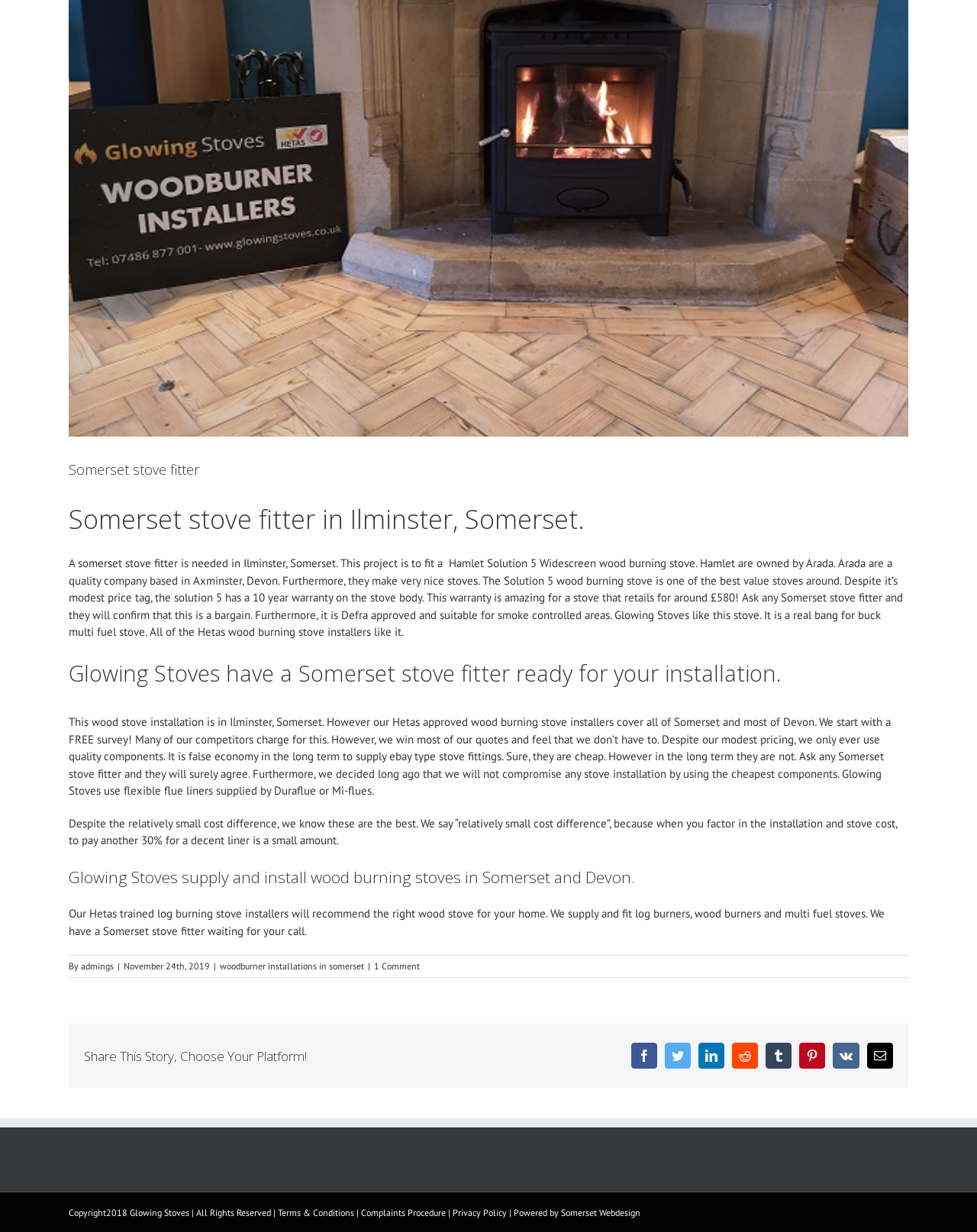Please determine the bounding box coordinates for the UI element described here. Use the format (top-left x, top-left y, bottom-right x, bottom-right y) with values bounded between 0 and 1: Vk

[0.852, 0.846, 0.88, 0.868]